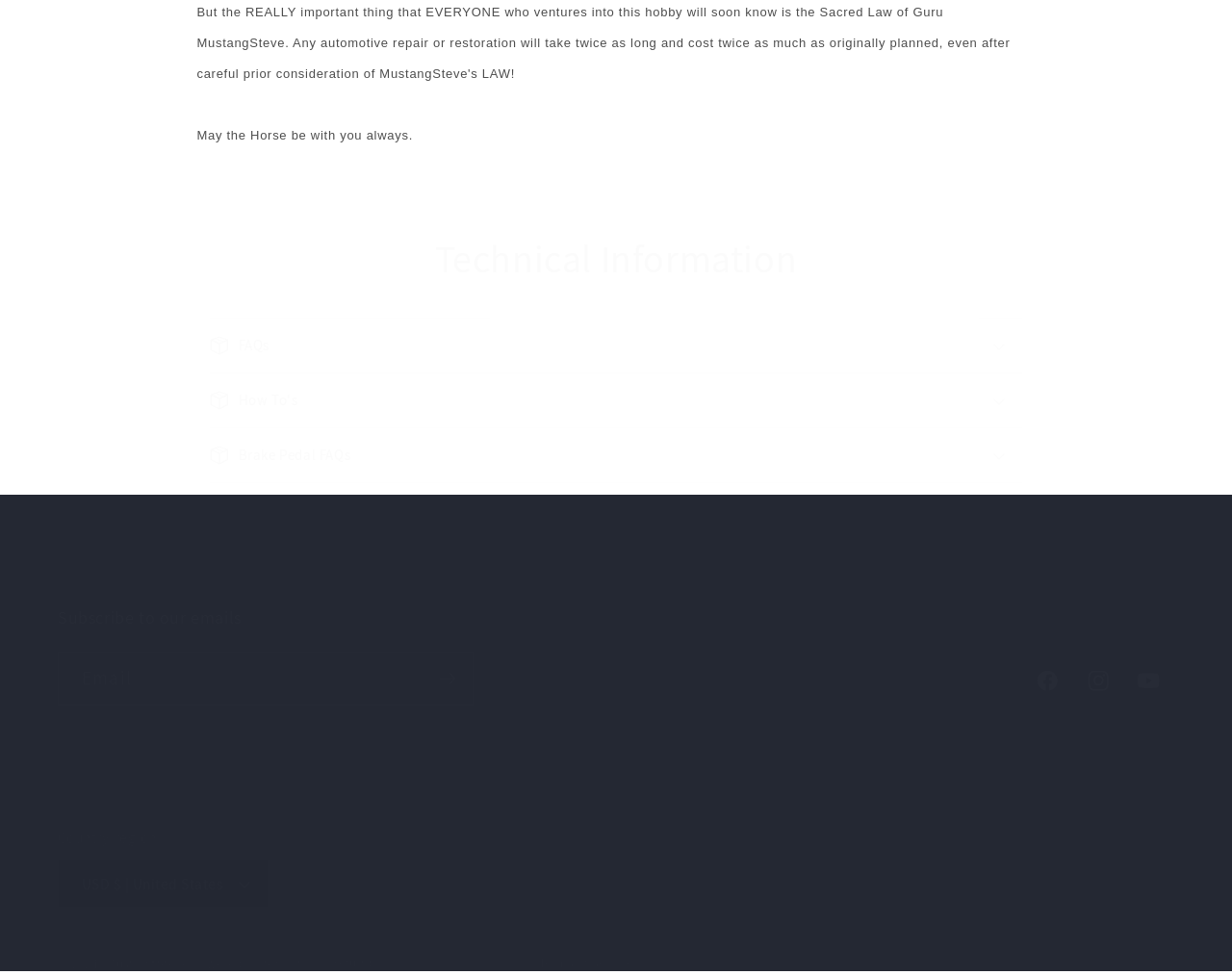Given the content of the image, can you provide a detailed answer to the question?
What social media platforms are linked at the bottom of the page?

The social media platforms linked at the bottom of the page are Facebook, Instagram, and YouTube. They are represented by link elements with IDs 262, 263, and 264, respectively.